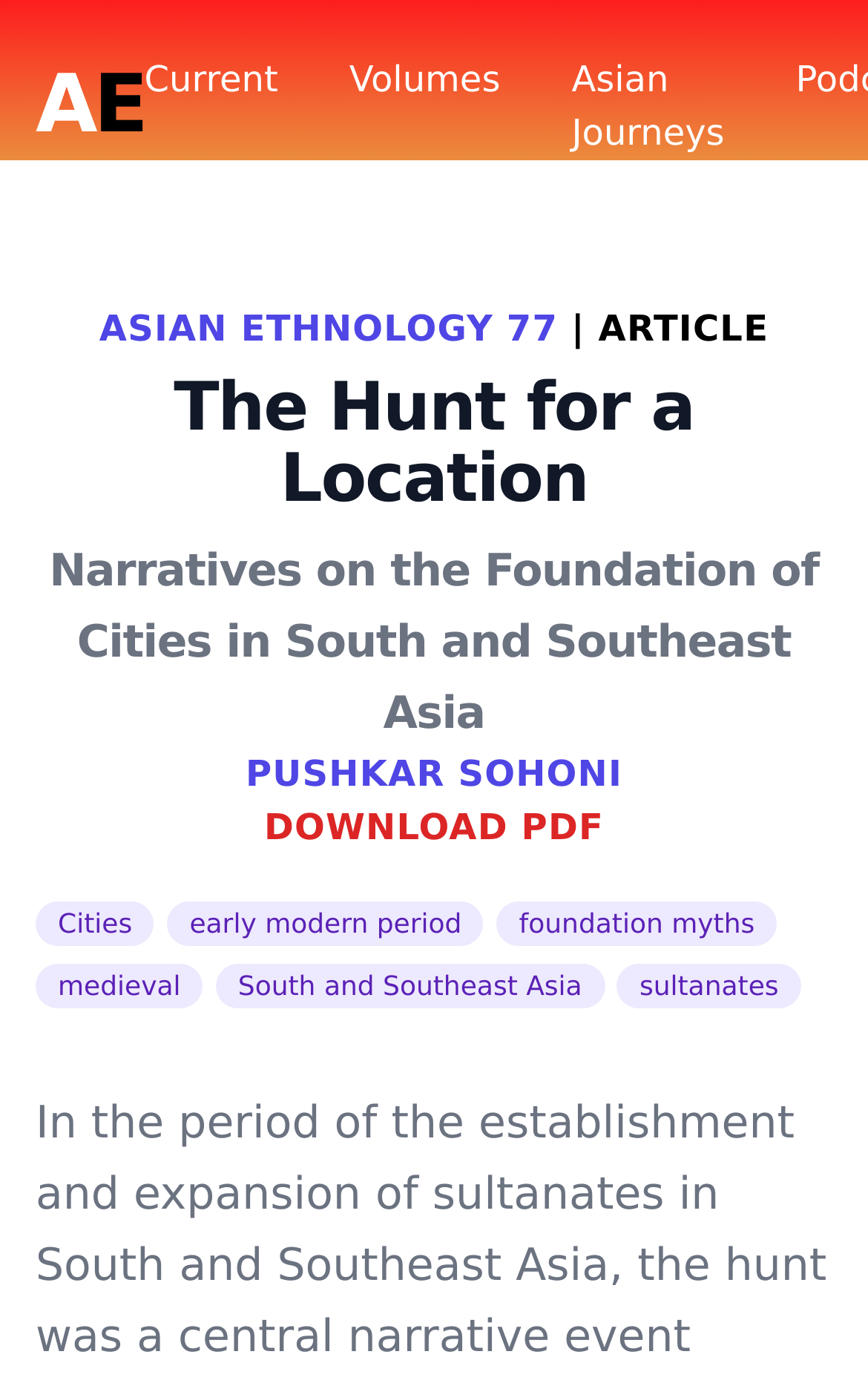What is the region being discussed in the article?
Provide a fully detailed and comprehensive answer to the question.

I found the region being discussed in the article by looking at the static text elements that contain keywords related to the article's topic. One of these elements contains the text 'South and Southeast Asia', which is likely to be the region being discussed.